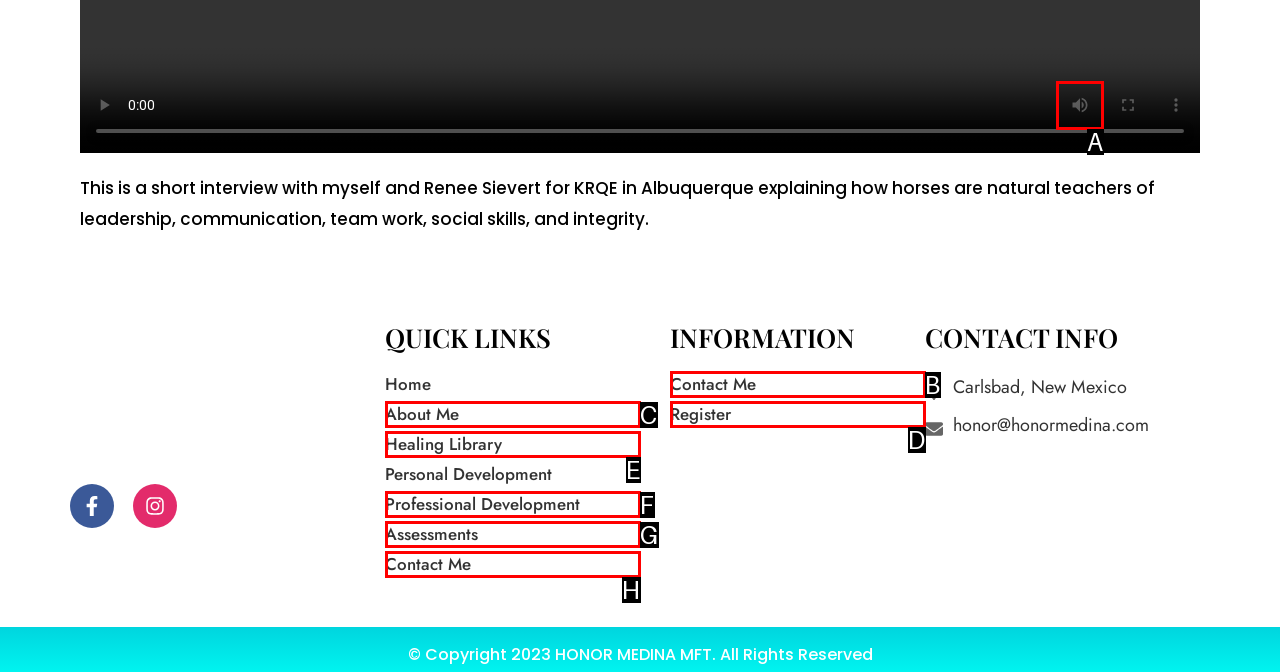Determine which HTML element I should select to execute the task: mute the video
Reply with the corresponding option's letter from the given choices directly.

A